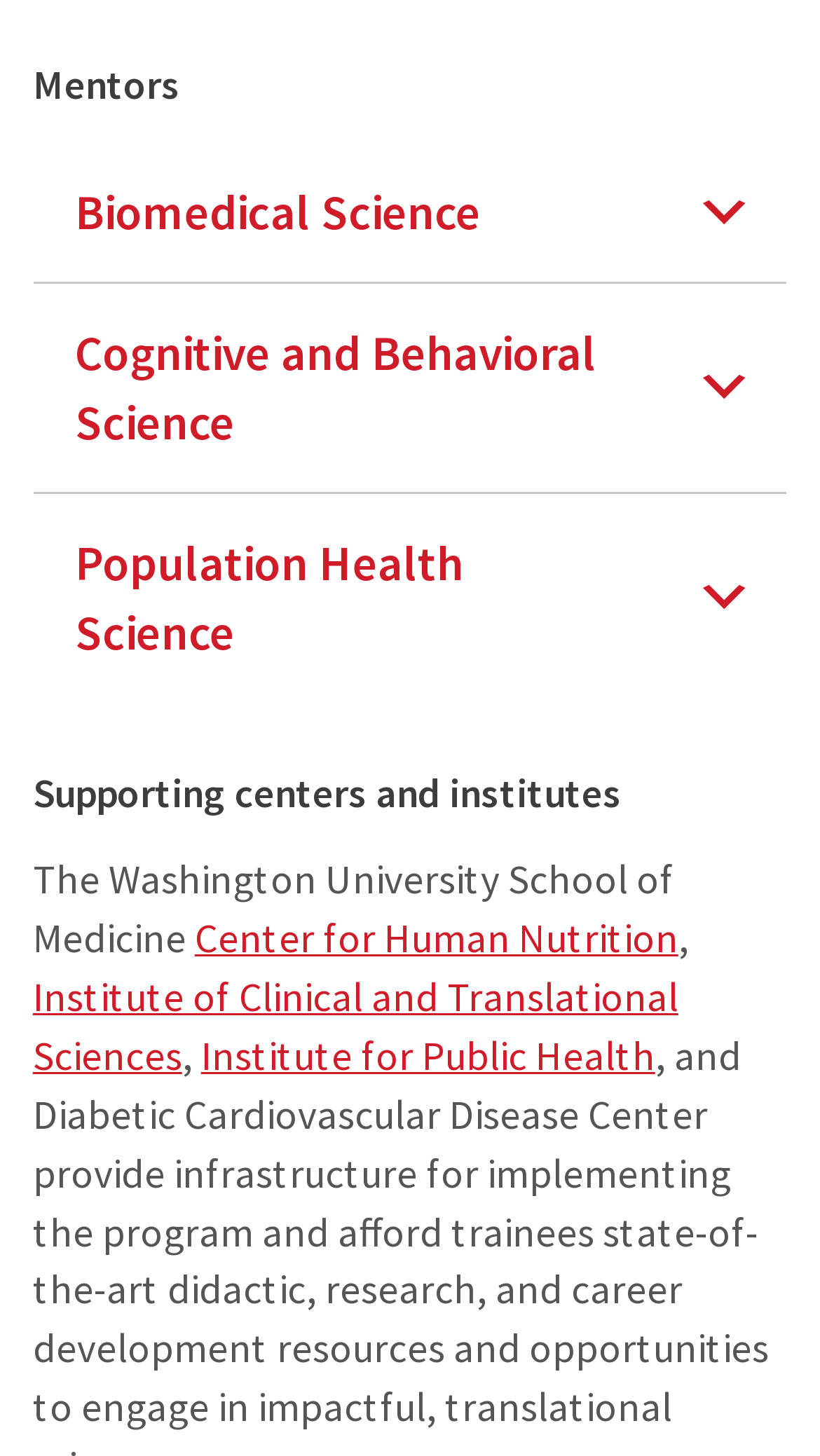What is the third center or institute listed?
Using the image as a reference, answer the question with a short word or phrase.

Institute for Public Health